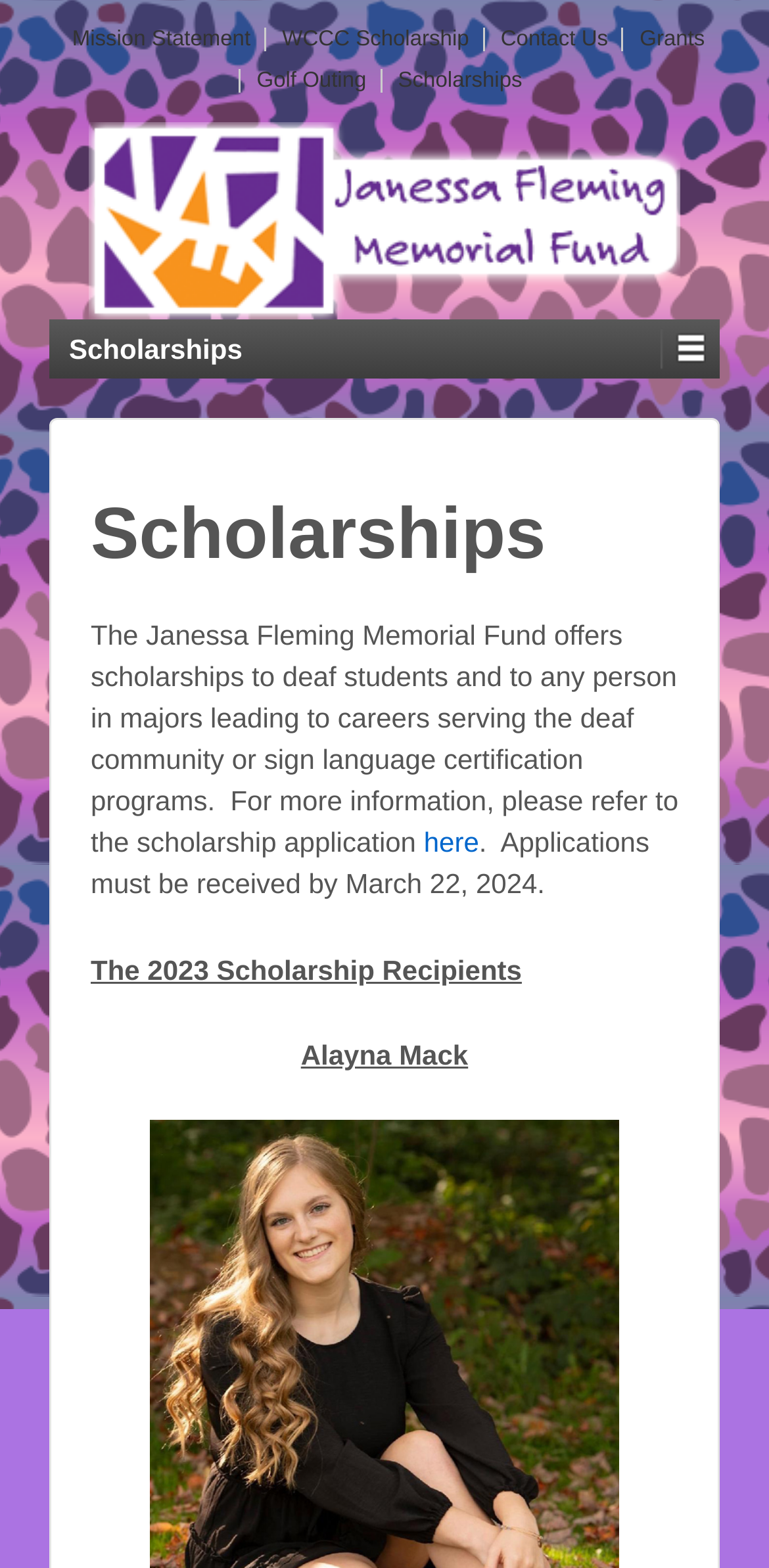Determine the bounding box for the described HTML element: "See All". Ensure the coordinates are four float numbers between 0 and 1 in the format [left, top, right, bottom].

None